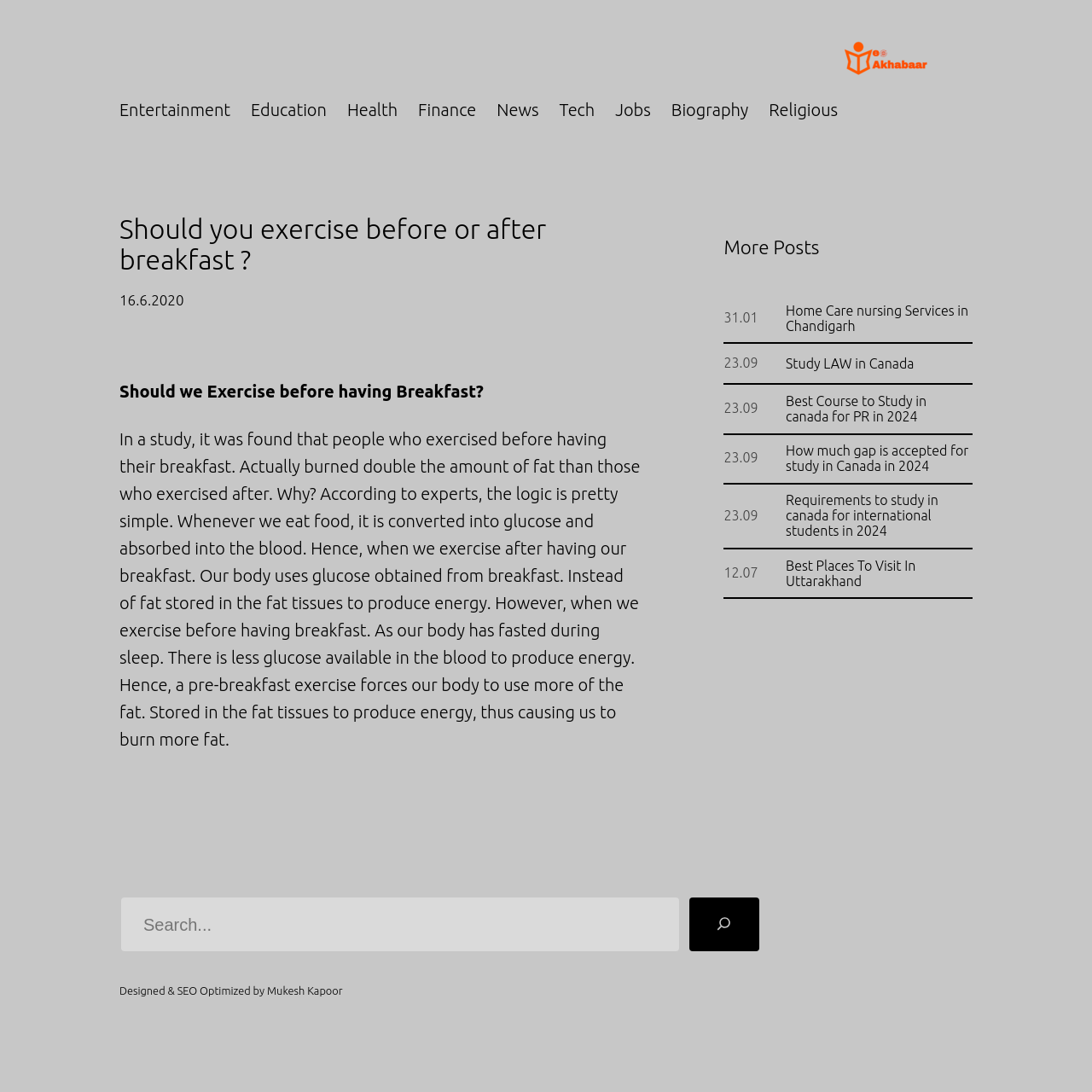How many related articles are listed at the bottom of the page?
Provide a one-word or short-phrase answer based on the image.

6